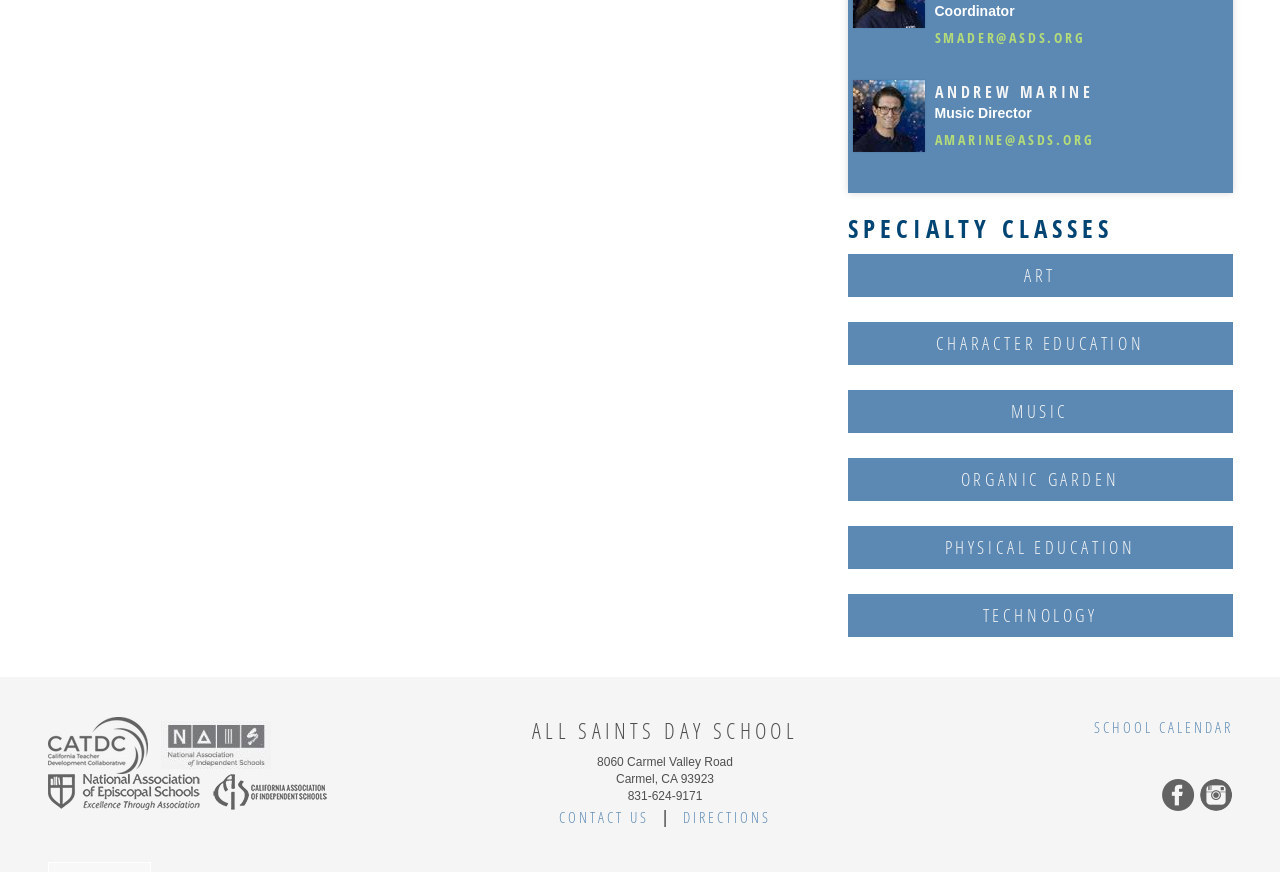Identify the bounding box for the described UI element. Provide the coordinates in (top-left x, top-left y, bottom-right x, bottom-right y) format with values ranging from 0 to 1: School Calendar

[0.854, 0.822, 0.963, 0.845]